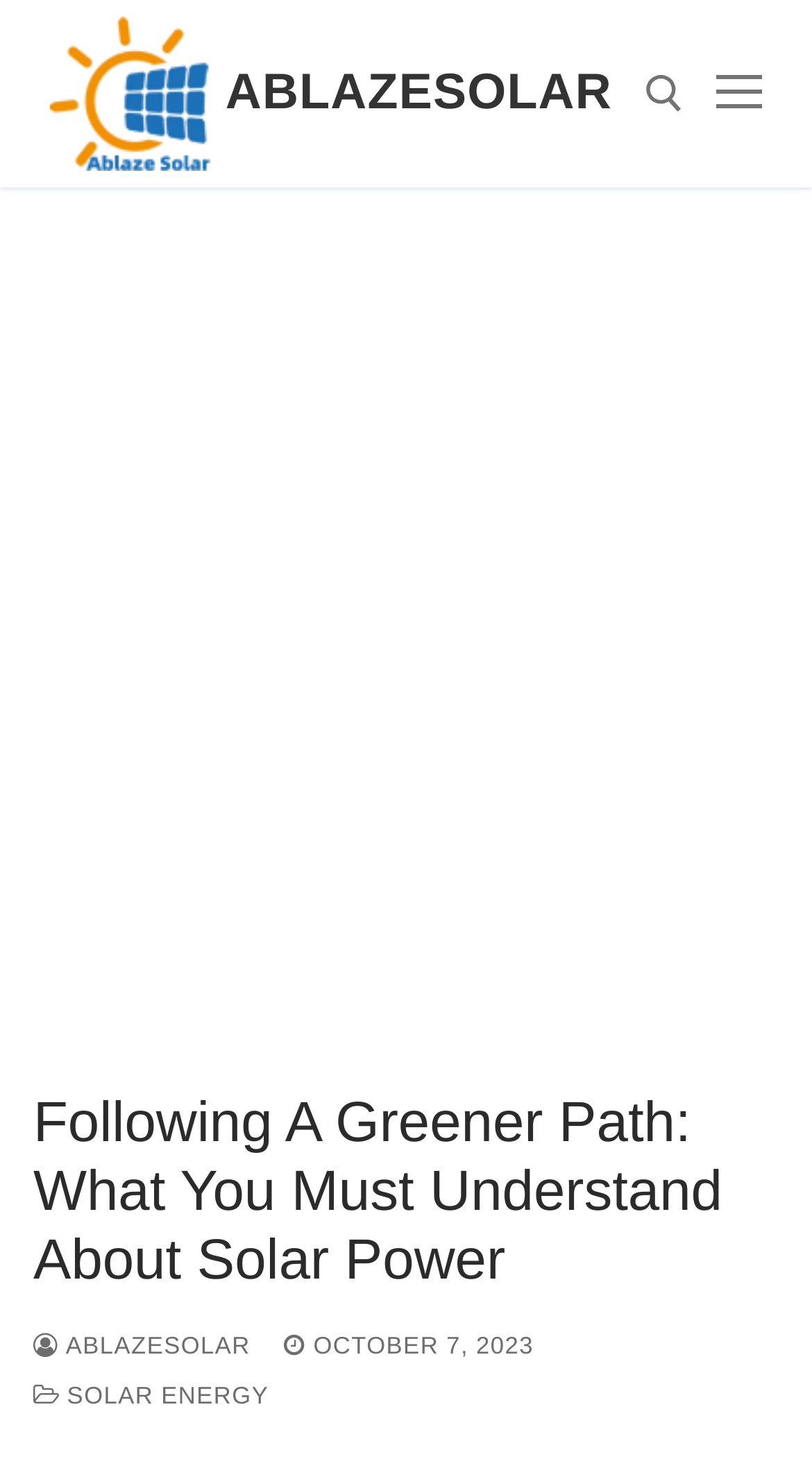Please find and generate the text of the main header of the webpage.

Following A Greener Path: What You Must Understand About Solar Power